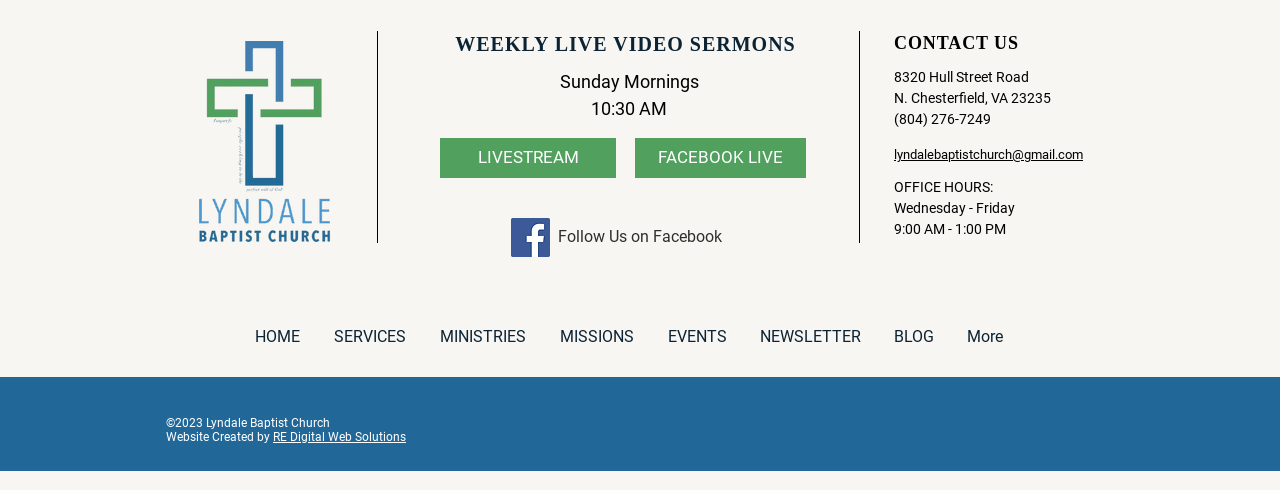What is the schedule for Sunday morning services? Look at the image and give a one-word or short phrase answer.

10:30 AM